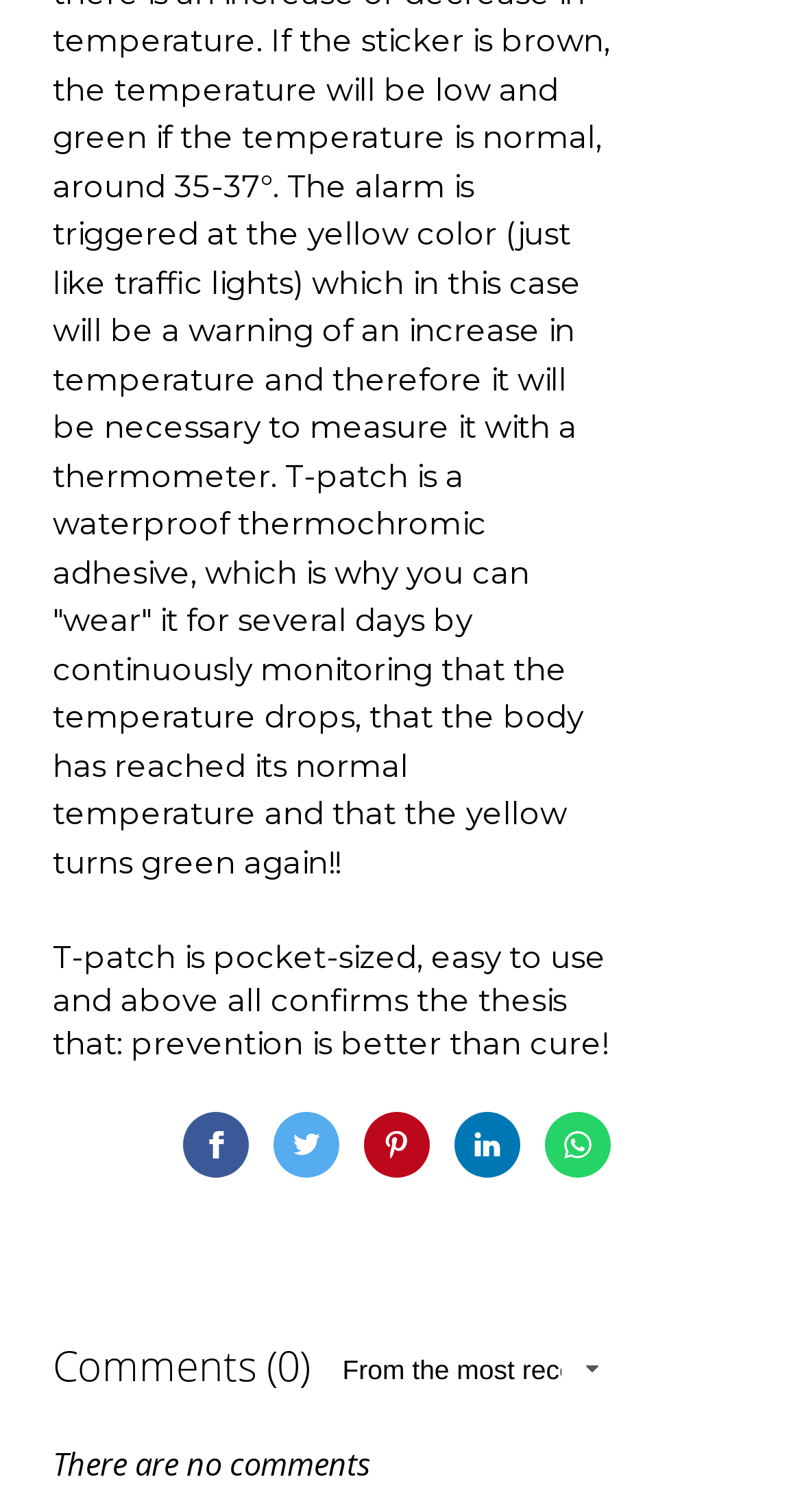Given the webpage screenshot, identify the bounding box of the UI element that matches this description: "parent_node: Email* name="email"".

[0.474, 0.792, 0.76, 0.85]